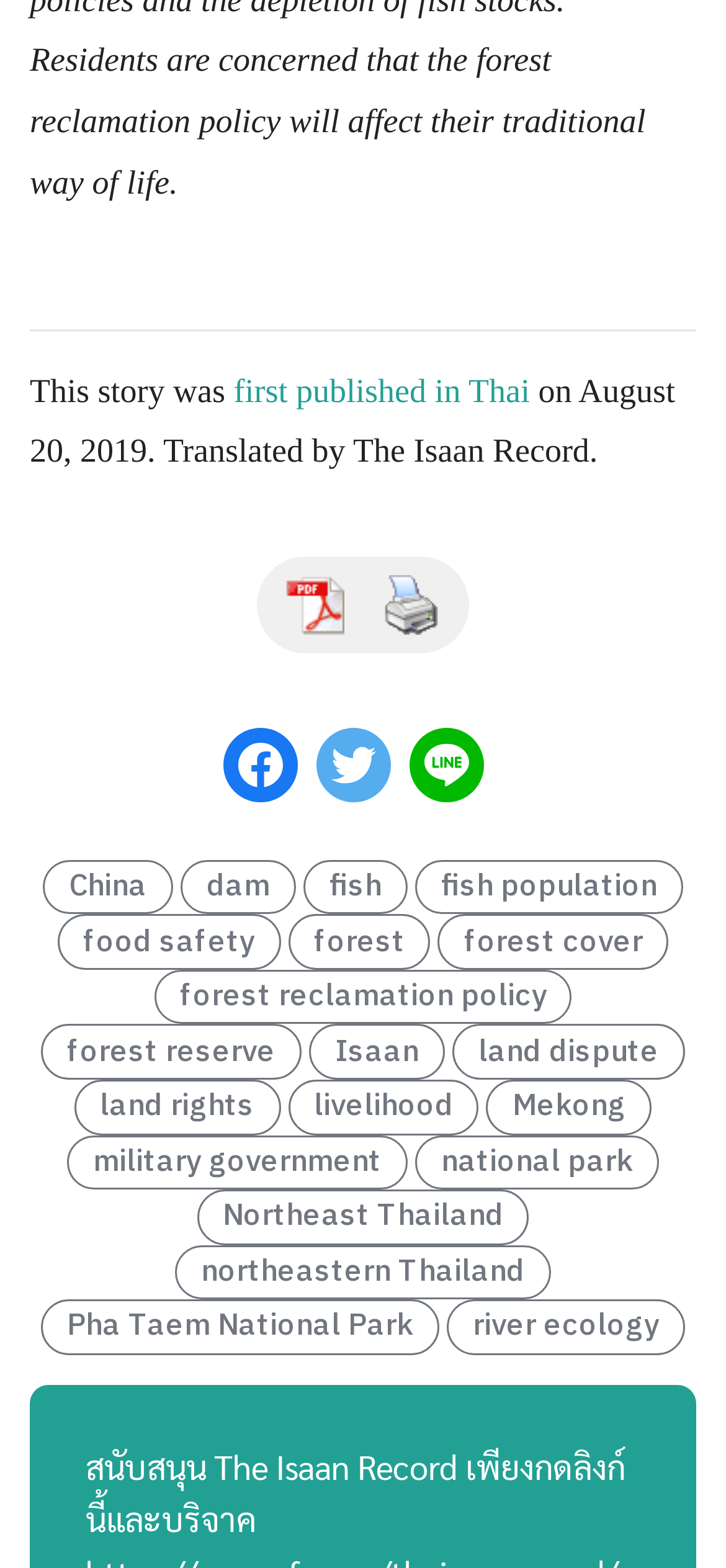Could you locate the bounding box coordinates for the section that should be clicked to accomplish this task: "Share on Twitter".

[0.436, 0.464, 0.538, 0.512]